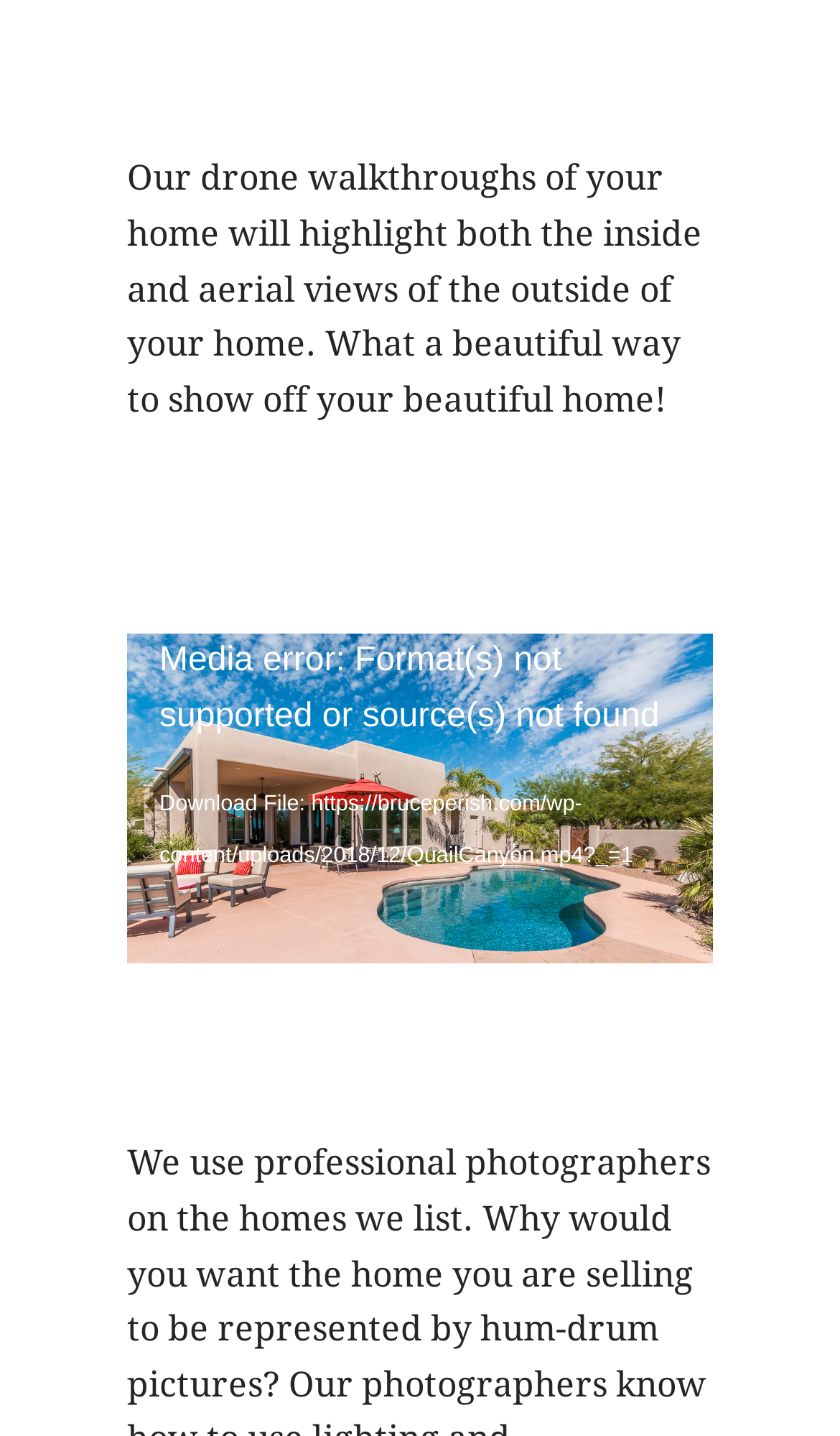Extract the bounding box coordinates of the UI element described by: "Member Links". The coordinates should include four float numbers ranging from 0 to 1, e.g., [left, top, right, bottom].

None